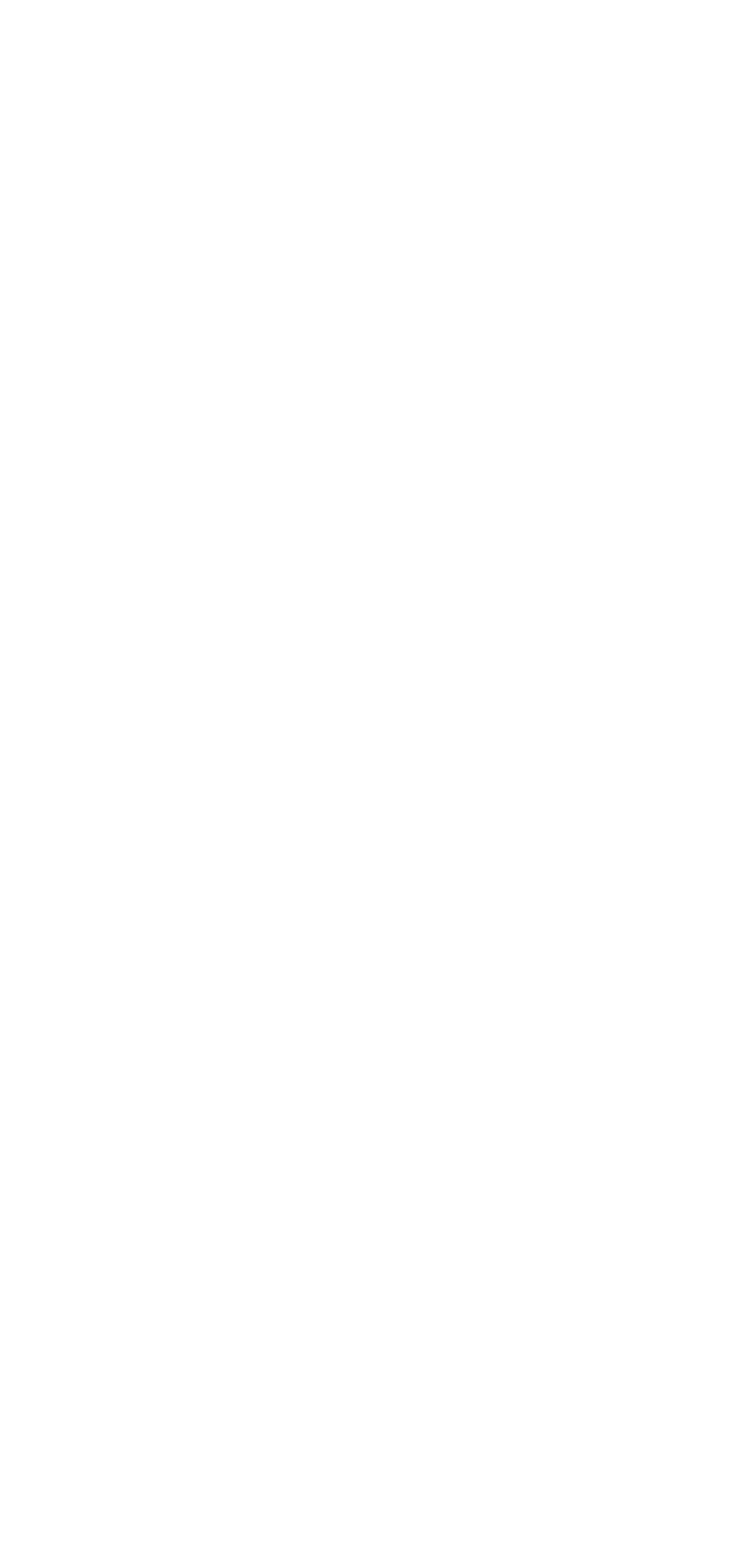Please locate the bounding box coordinates of the element that needs to be clicked to achieve the following instruction: "Subscribe to the newsletter". The coordinates should be four float numbers between 0 and 1, i.e., [left, top, right, bottom].

[0.051, 0.79, 0.769, 0.841]